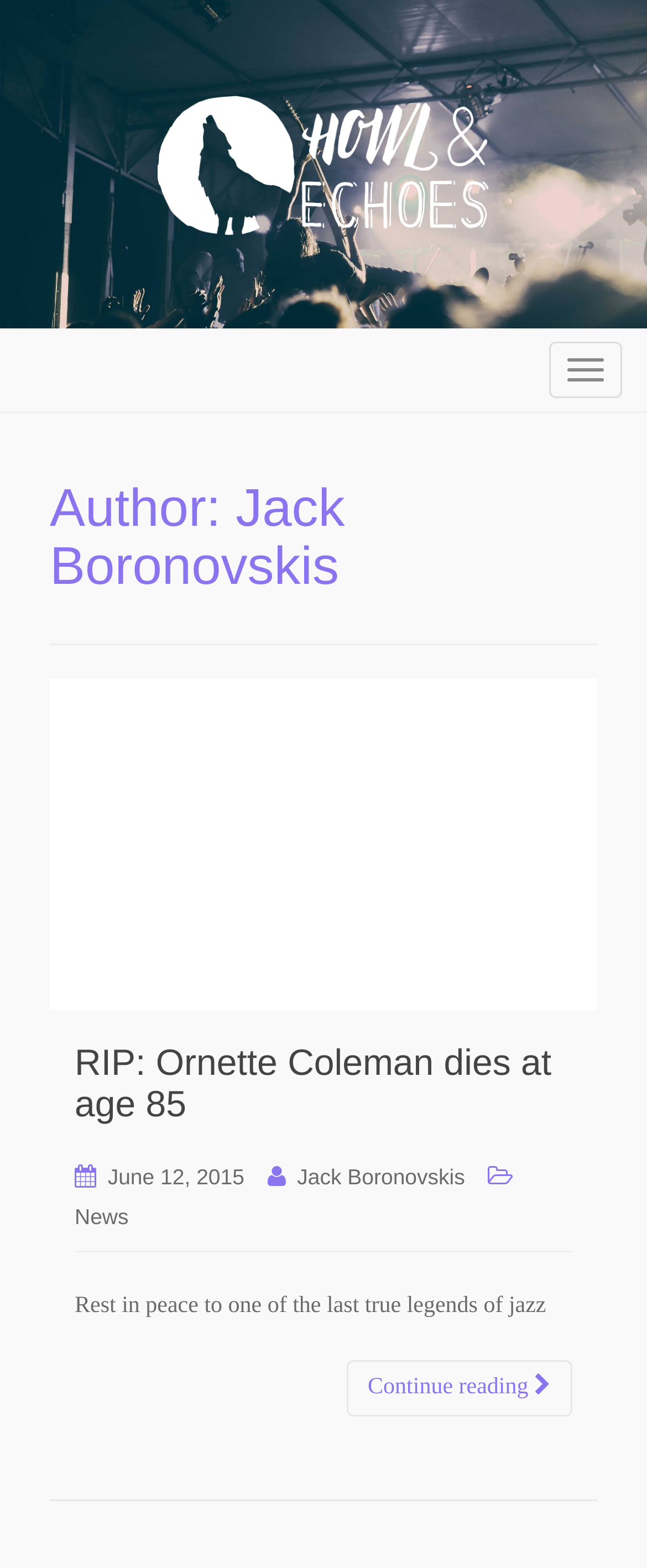Who is the author of the article?
Use the information from the screenshot to give a comprehensive response to the question.

I found the link element that contains the author's name, which is a child of the HeaderAsNonLandmark element. The text content of this element is 'Jack Boronovskis'.